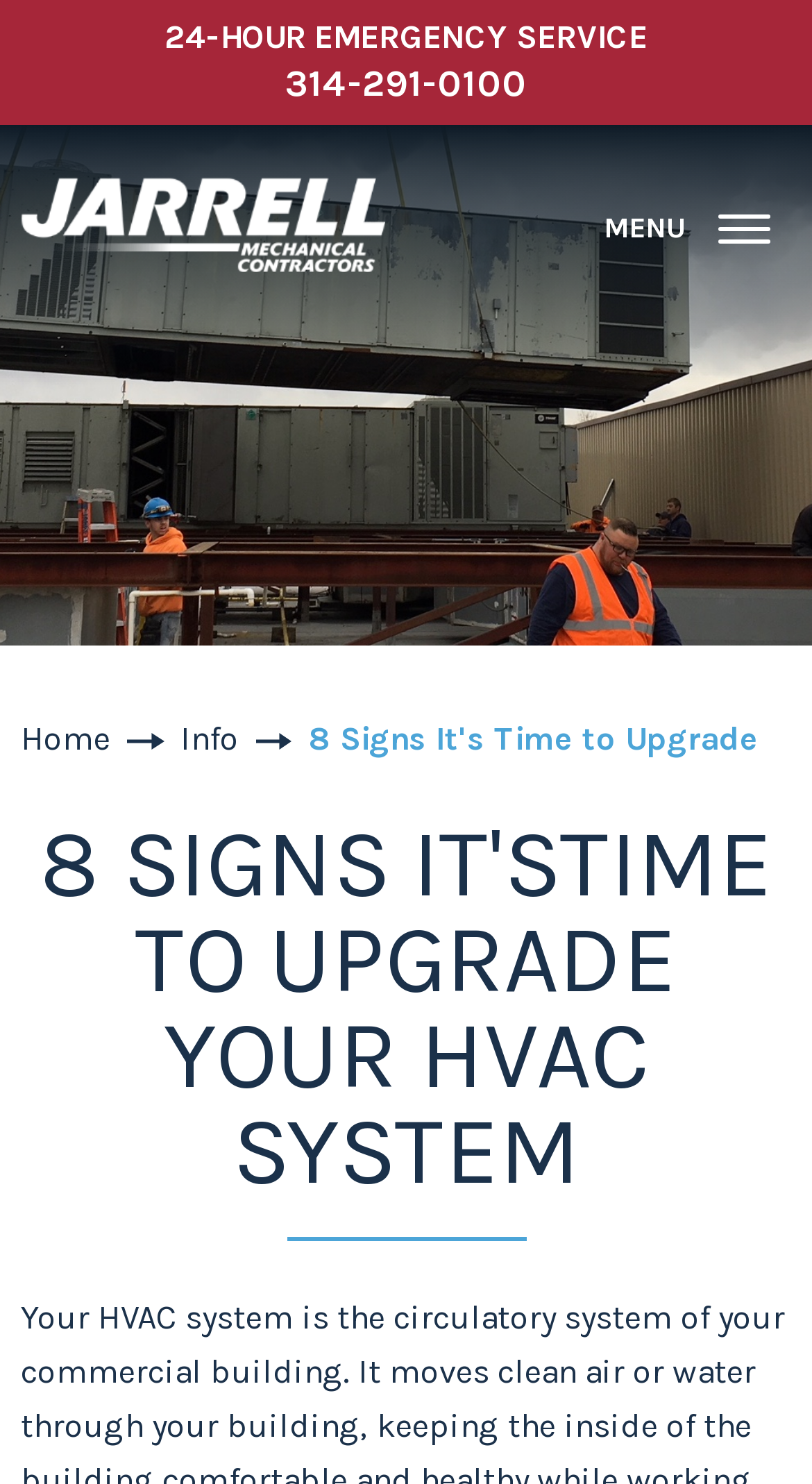What are the main categories in the menu? Based on the screenshot, please respond with a single word or phrase.

COMPANY, HVAC, PLUMBING, CONTROLS, OUR WORK, INFO, CONTACT